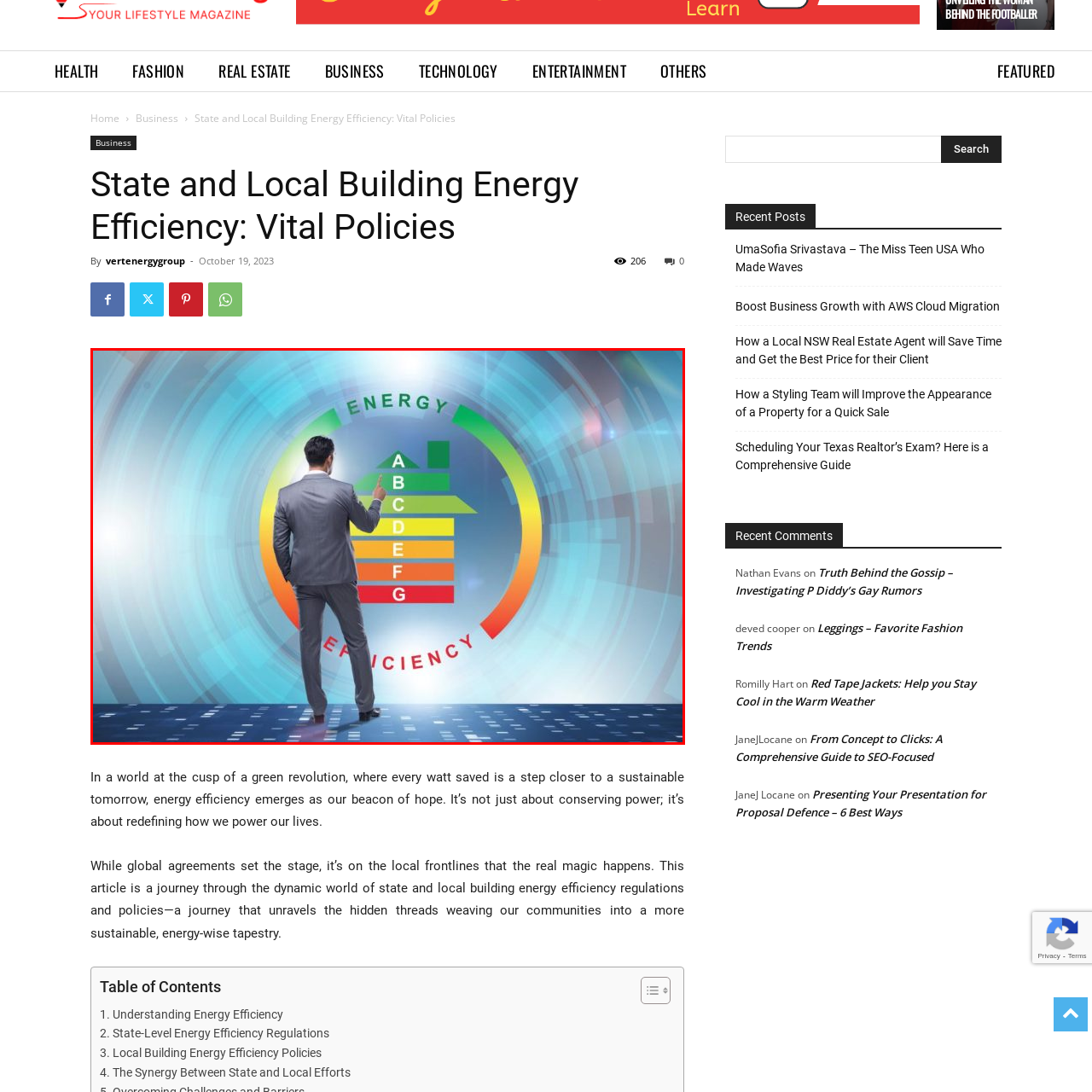Focus your attention on the image enclosed by the red boundary and provide a thorough answer to the question that follows, based on the image details: What is the theme of the abstract geometric patterns in the background?

The caption explains that the abstract geometric patterns in the background enhance the sense of innovation and progress in energy policies, which is a key aspect of the image's theme.